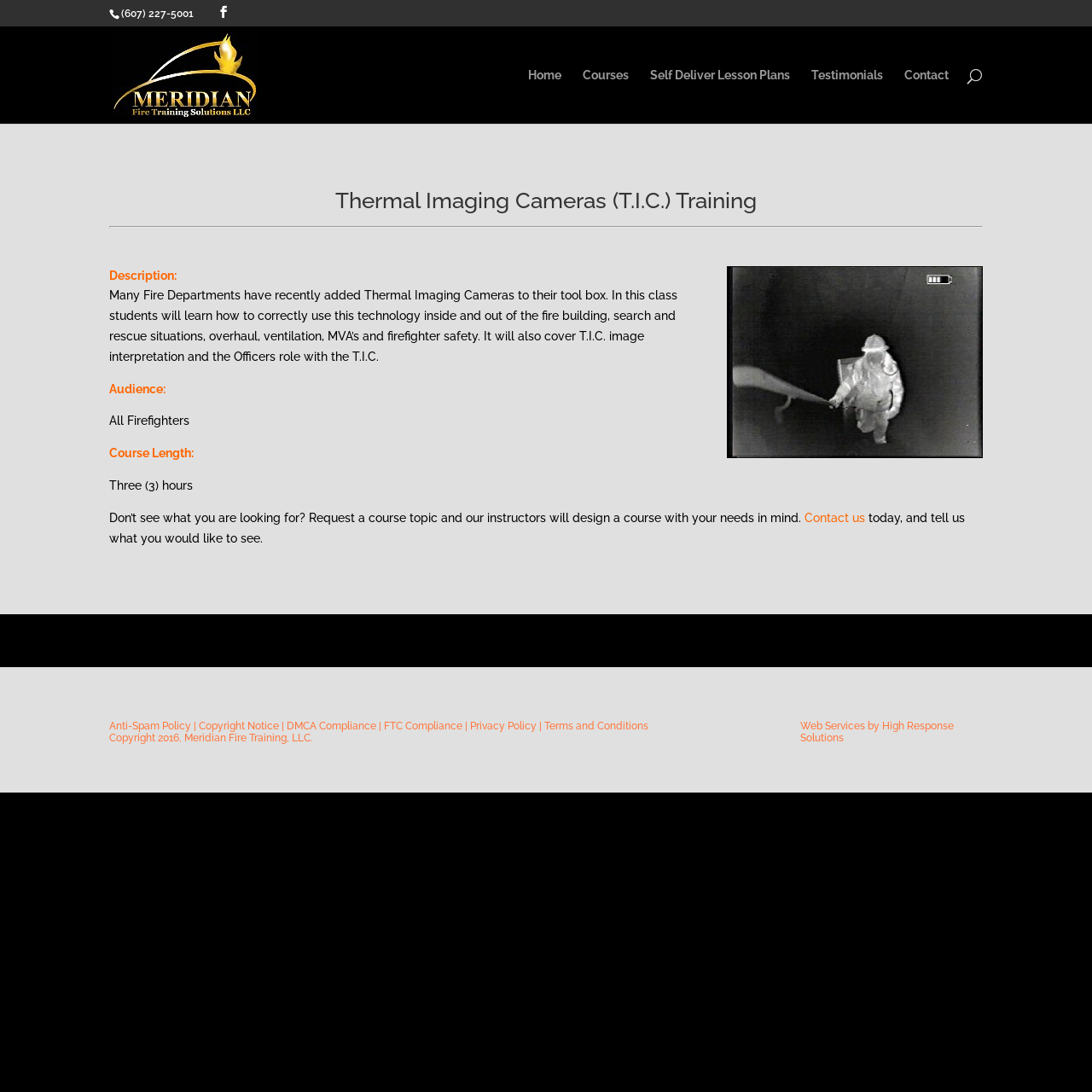Find and indicate the bounding box coordinates of the region you should select to follow the given instruction: "Read the course description".

[0.1, 0.264, 0.62, 0.333]